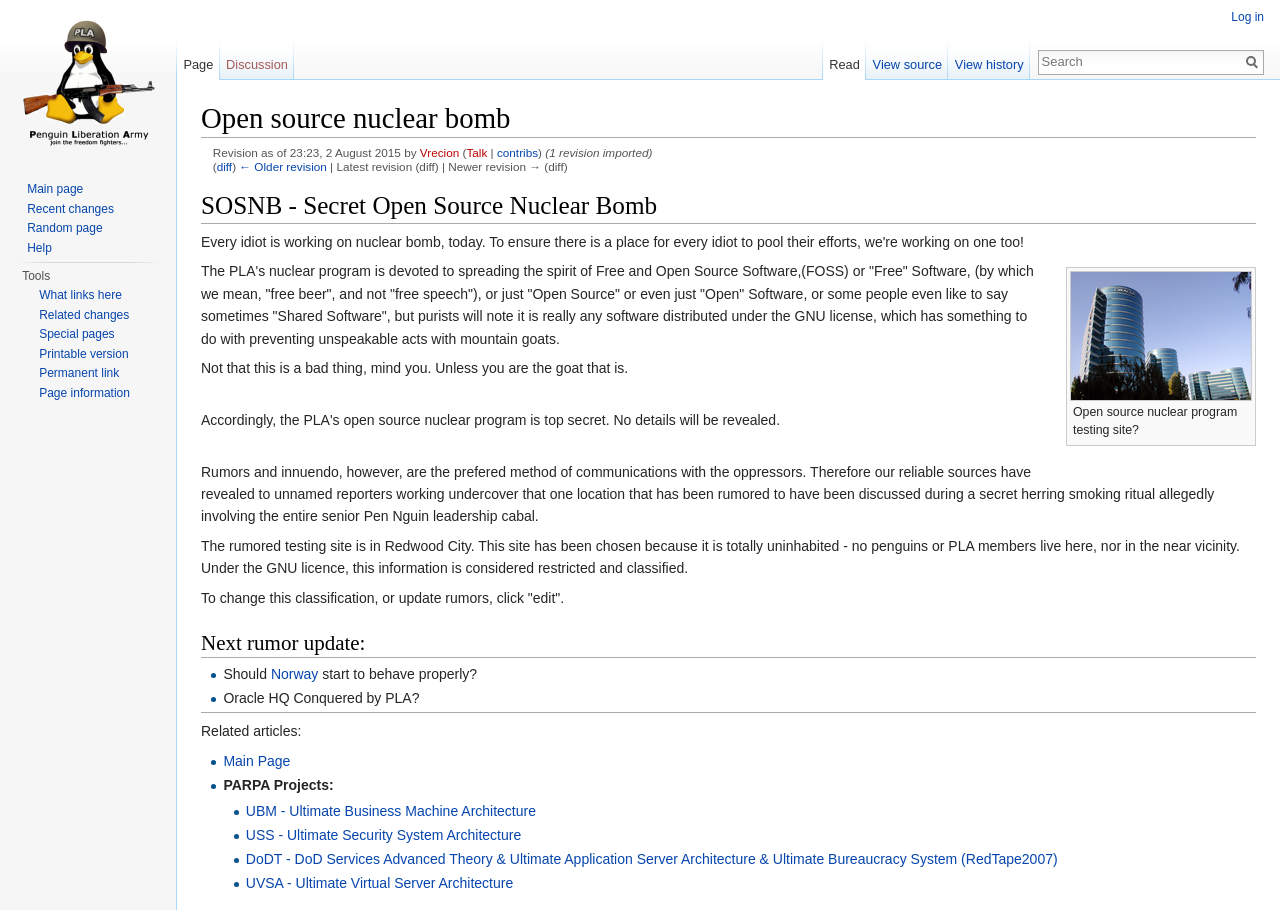Identify the bounding box coordinates for the element you need to click to achieve the following task: "View the 'Ultimate Business Machine Architecture' page". Provide the bounding box coordinates as four float numbers between 0 and 1, in the form [left, top, right, bottom].

[0.192, 0.883, 0.419, 0.9]